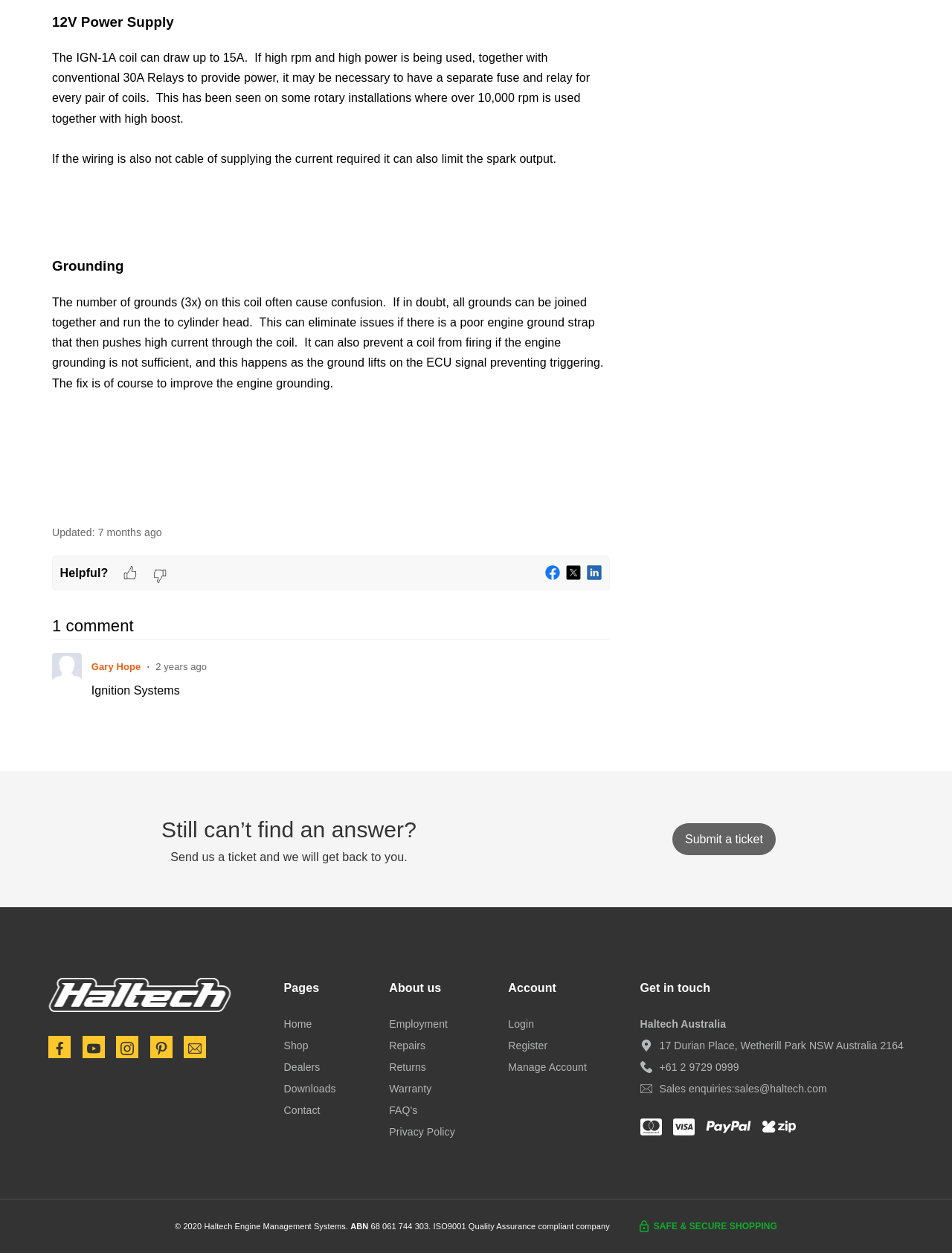Please locate the bounding box coordinates of the element's region that needs to be clicked to follow the instruction: "Click on the 'Submit a ticket' button". The bounding box coordinates should be provided as four float numbers between 0 and 1, i.e., [left, top, right, bottom].

[0.706, 0.657, 0.815, 0.682]